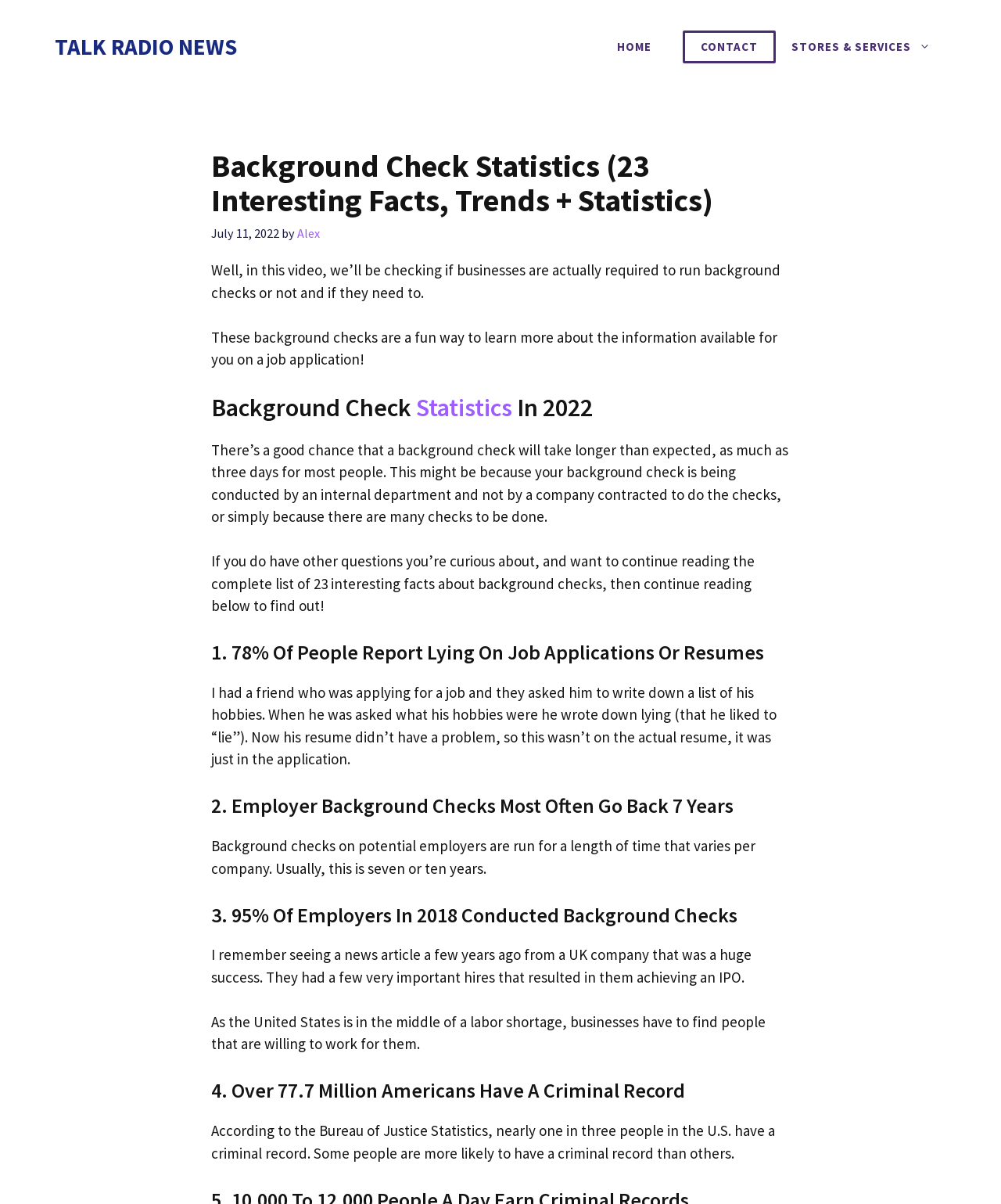Find and provide the bounding box coordinates for the UI element described here: "Stores & Services". The coordinates should be given as four float numbers between 0 and 1: [left, top, right, bottom].

[0.775, 0.019, 0.945, 0.058]